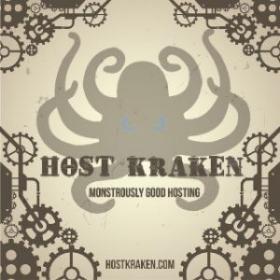What is the tagline of the company?
Please provide a comprehensive answer based on the information in the image.

The tagline of the company is 'MONSTROUSLY GOOD HOSTING', which emphasizes the company's commitment to exceptional web hosting services and is located beneath the name 'HOST KRAKEN'.